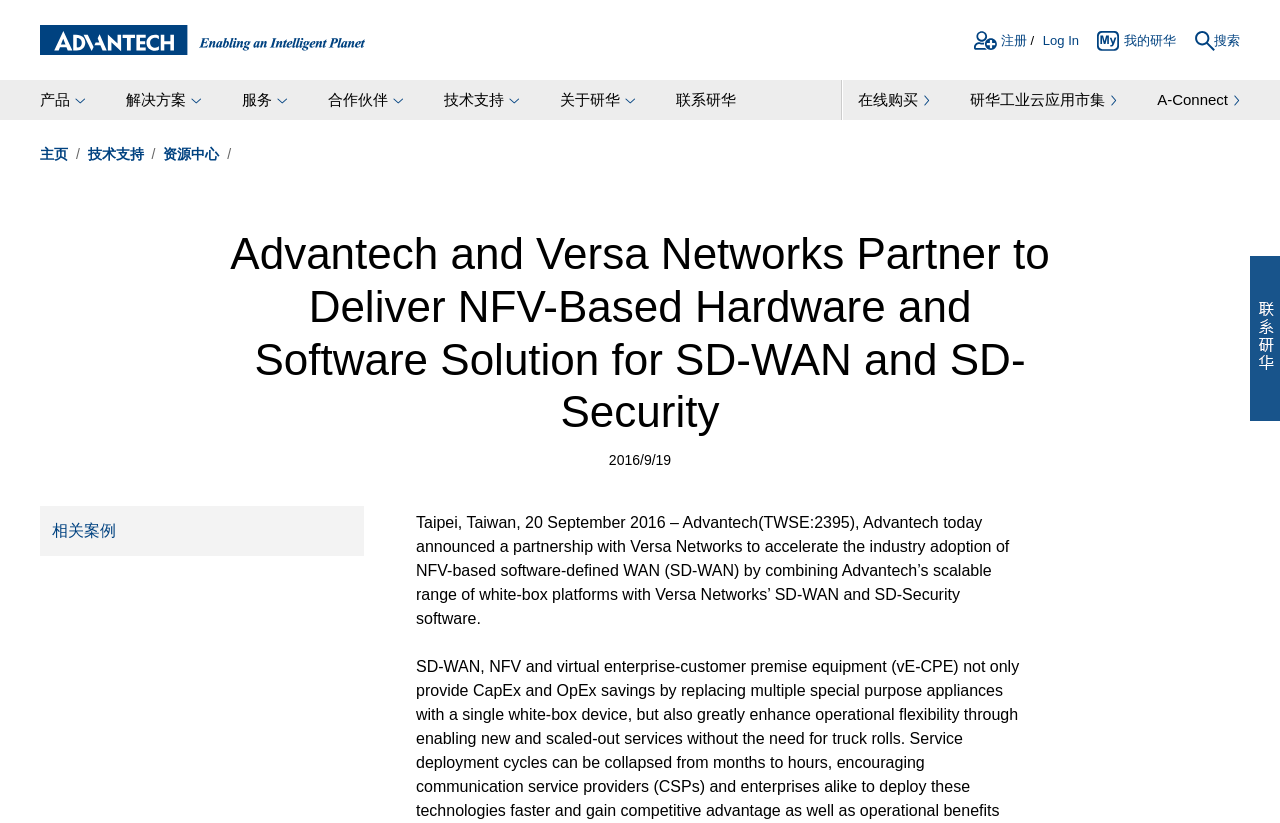Determine the bounding box coordinates of the section to be clicked to follow the instruction: "view related cases". The coordinates should be given as four float numbers between 0 and 1, formatted as [left, top, right, bottom].

[0.031, 0.615, 0.284, 0.676]